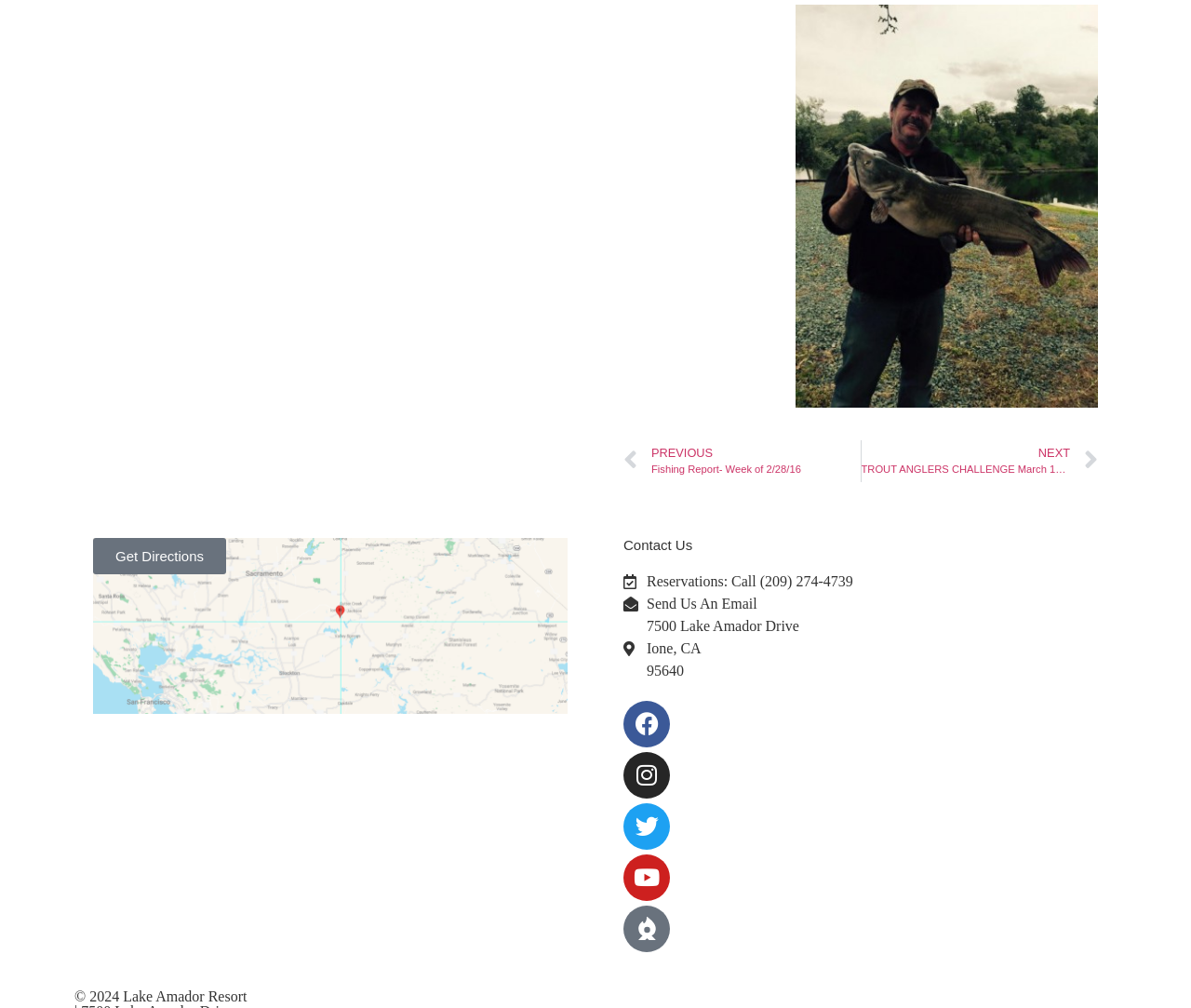What is the address of Lake Amador Resort?
Kindly give a detailed and elaborate answer to the question.

I found the address by looking at the 'Contact Us' section, where it lists the address as '7500 Lake Amador Drive', 'Ione, CA', and '95640'.